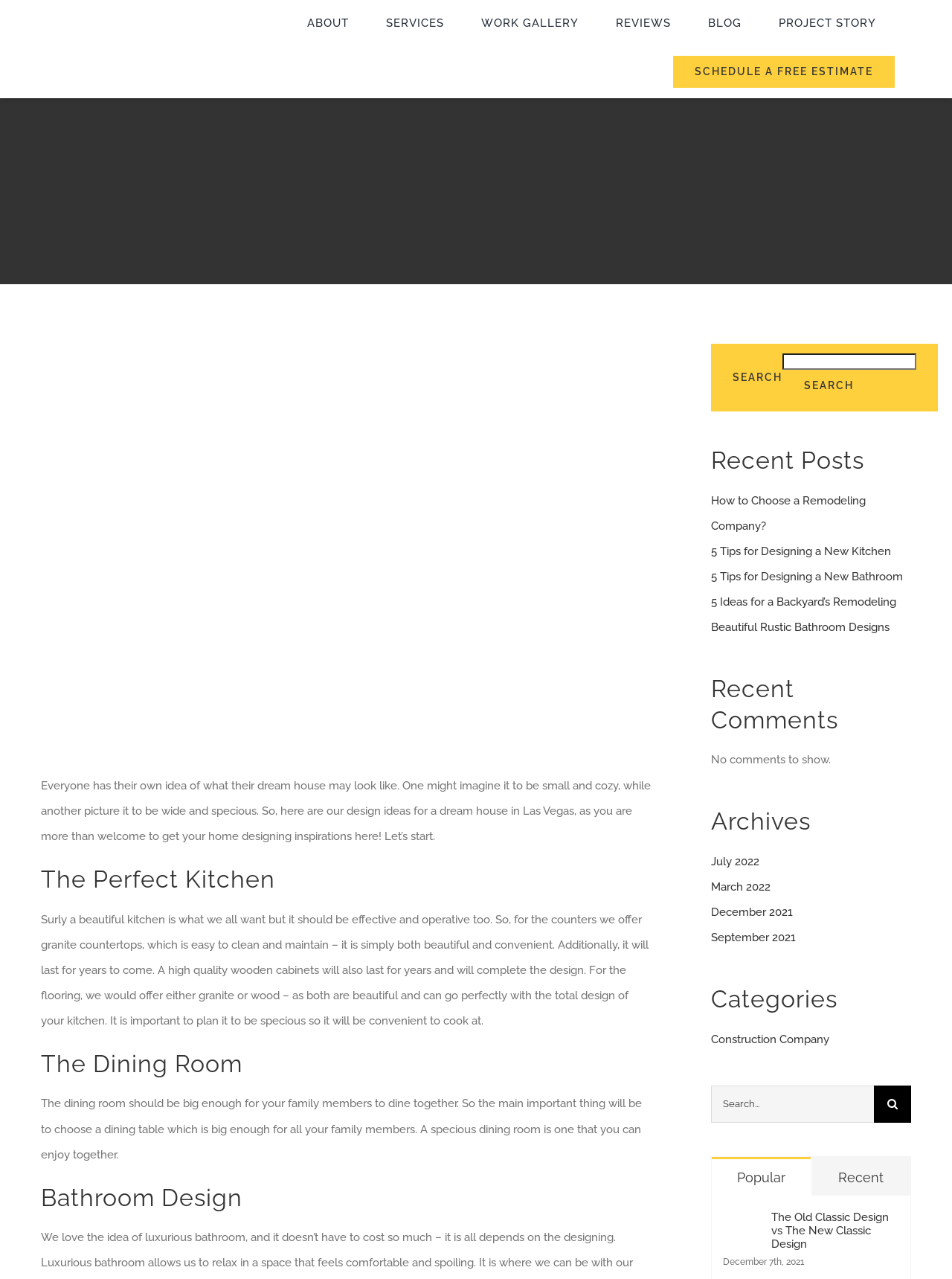For the element described, predict the bounding box coordinates as (top-left x, top-left y, bottom-right x, bottom-right y). All values should be between 0 and 1. Element description: REVIEWS

[0.647, 0.001, 0.705, 0.036]